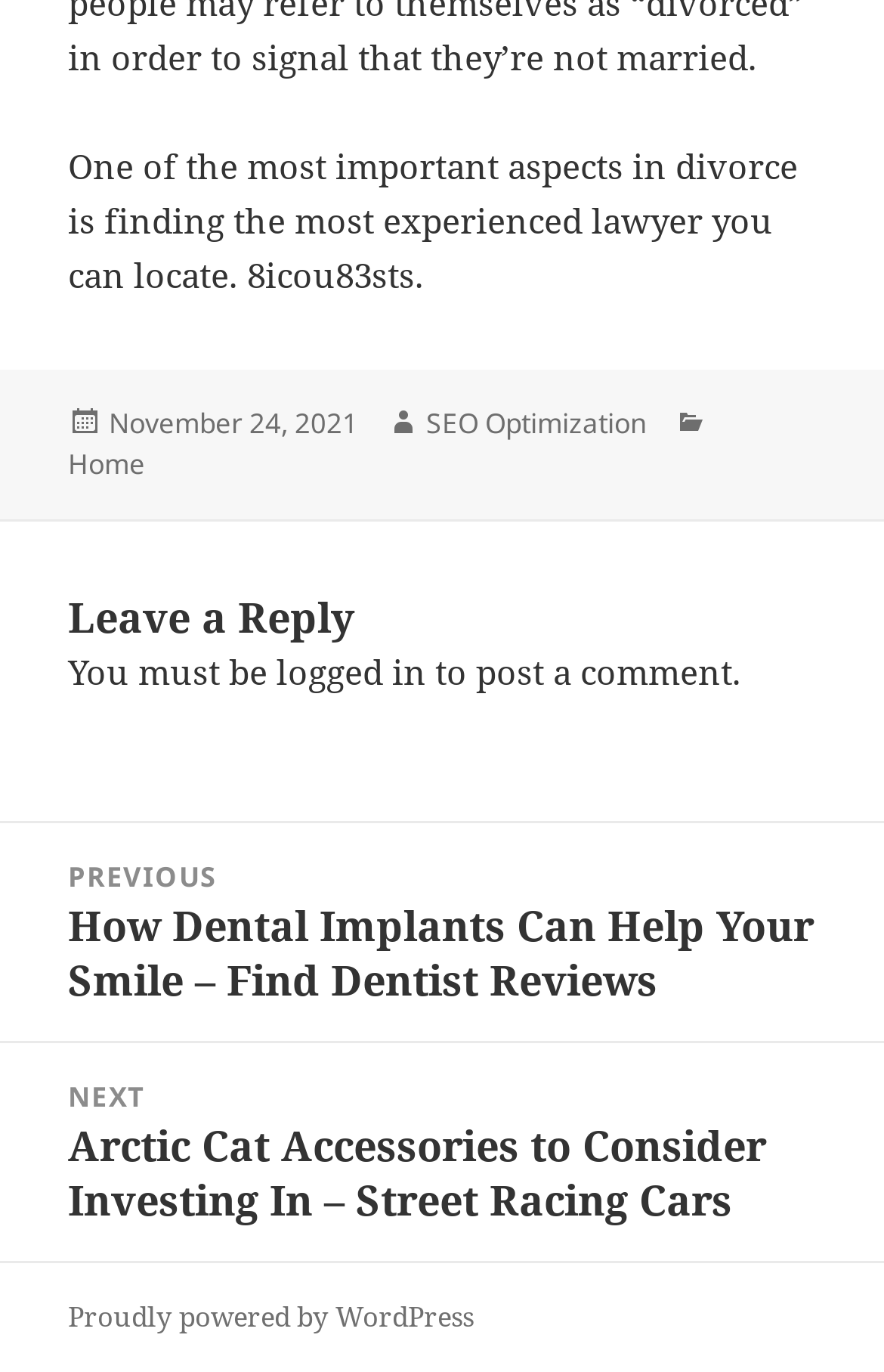Locate the UI element described as follows: "Renters Insurance". Return the bounding box coordinates as four float numbers between 0 and 1 in the order [left, top, right, bottom].

None